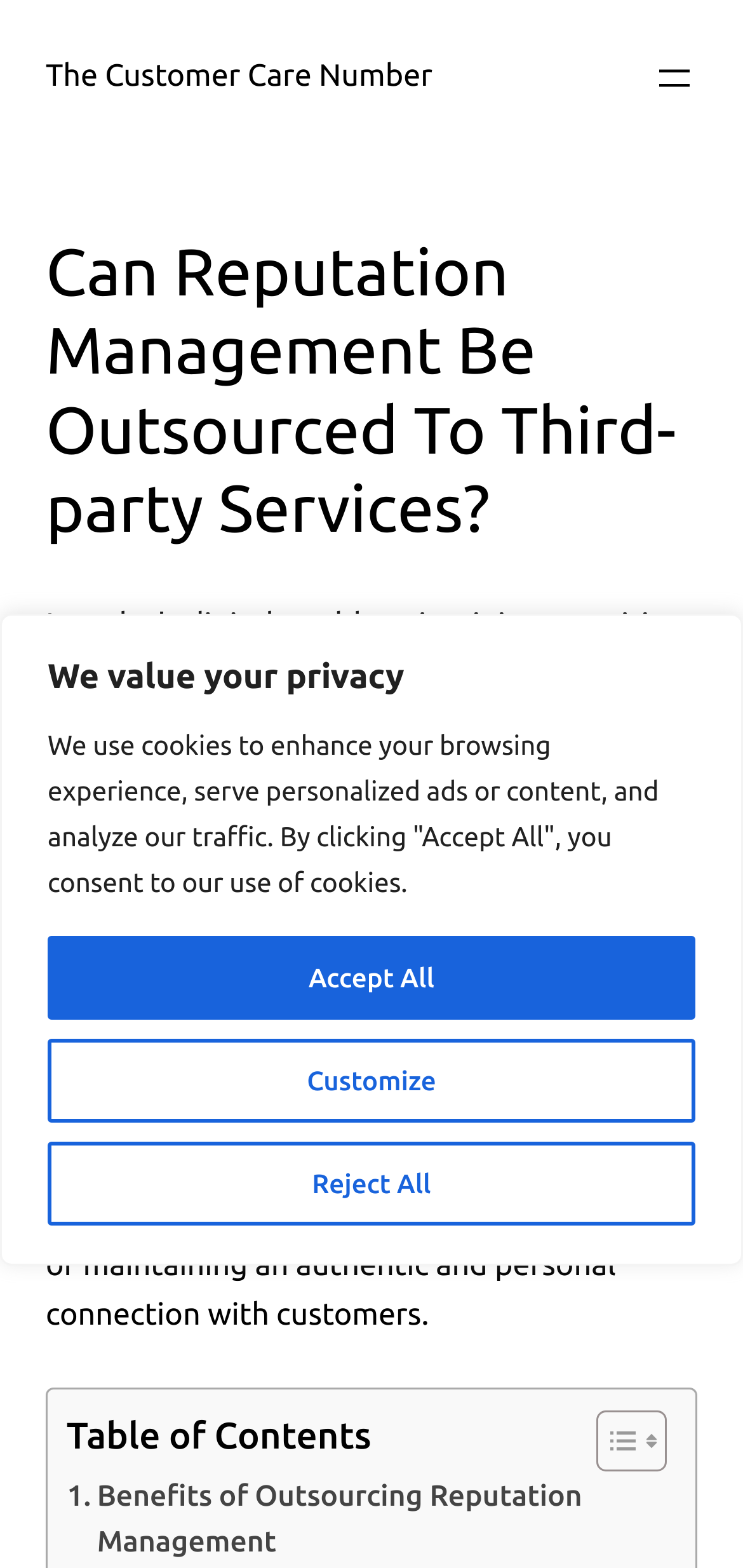What is the importance of maintaining an authentic connection with customers?
Using the image, elaborate on the answer with as much detail as possible.

The article suggests that maintaining an authentic and personal connection with customers is important, as it allows businesses to stay personal and genuine in their interactions with customers, which is essential for building trust and loyalty.